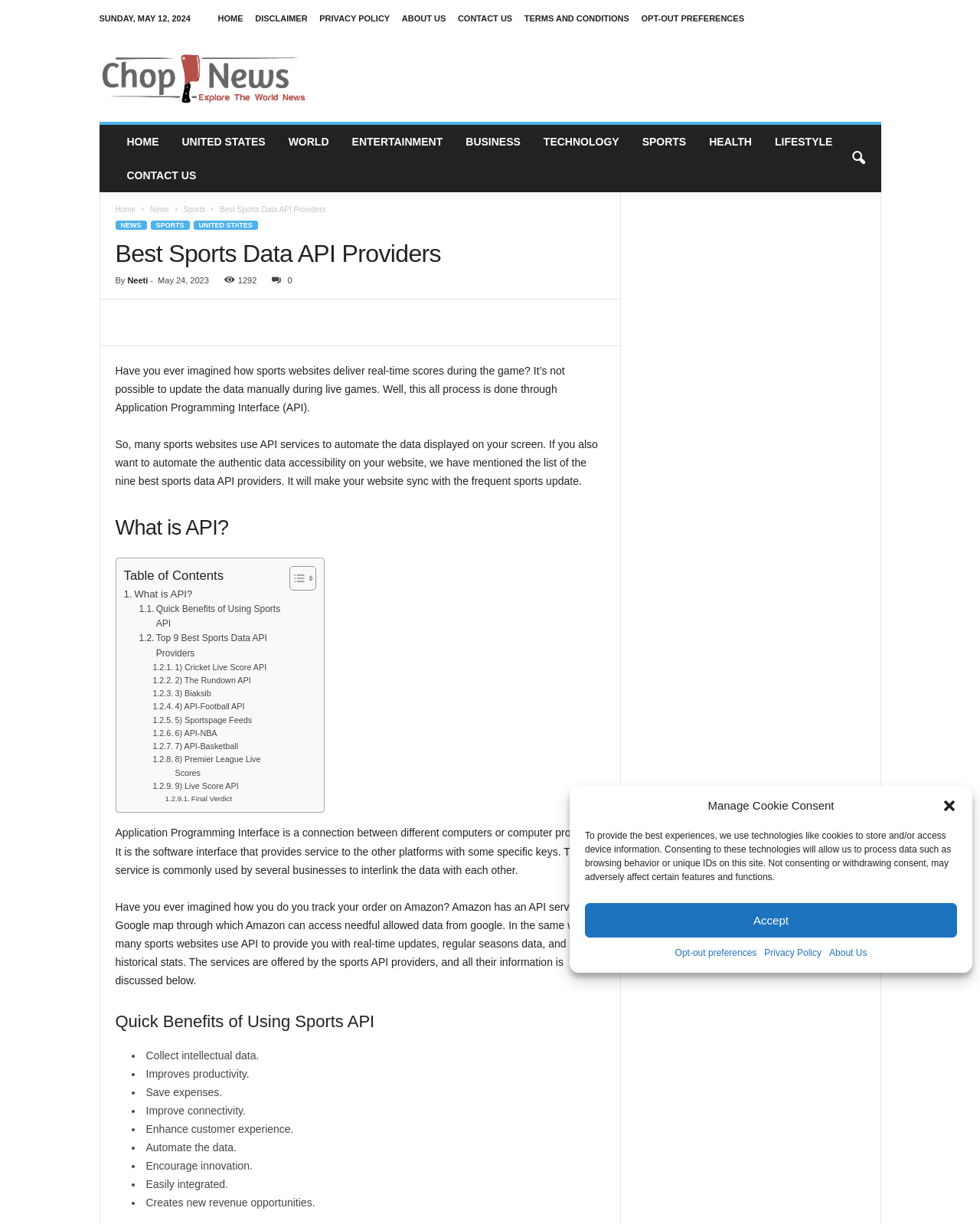Who wrote the article?
From the screenshot, provide a brief answer in one word or phrase.

Neeti